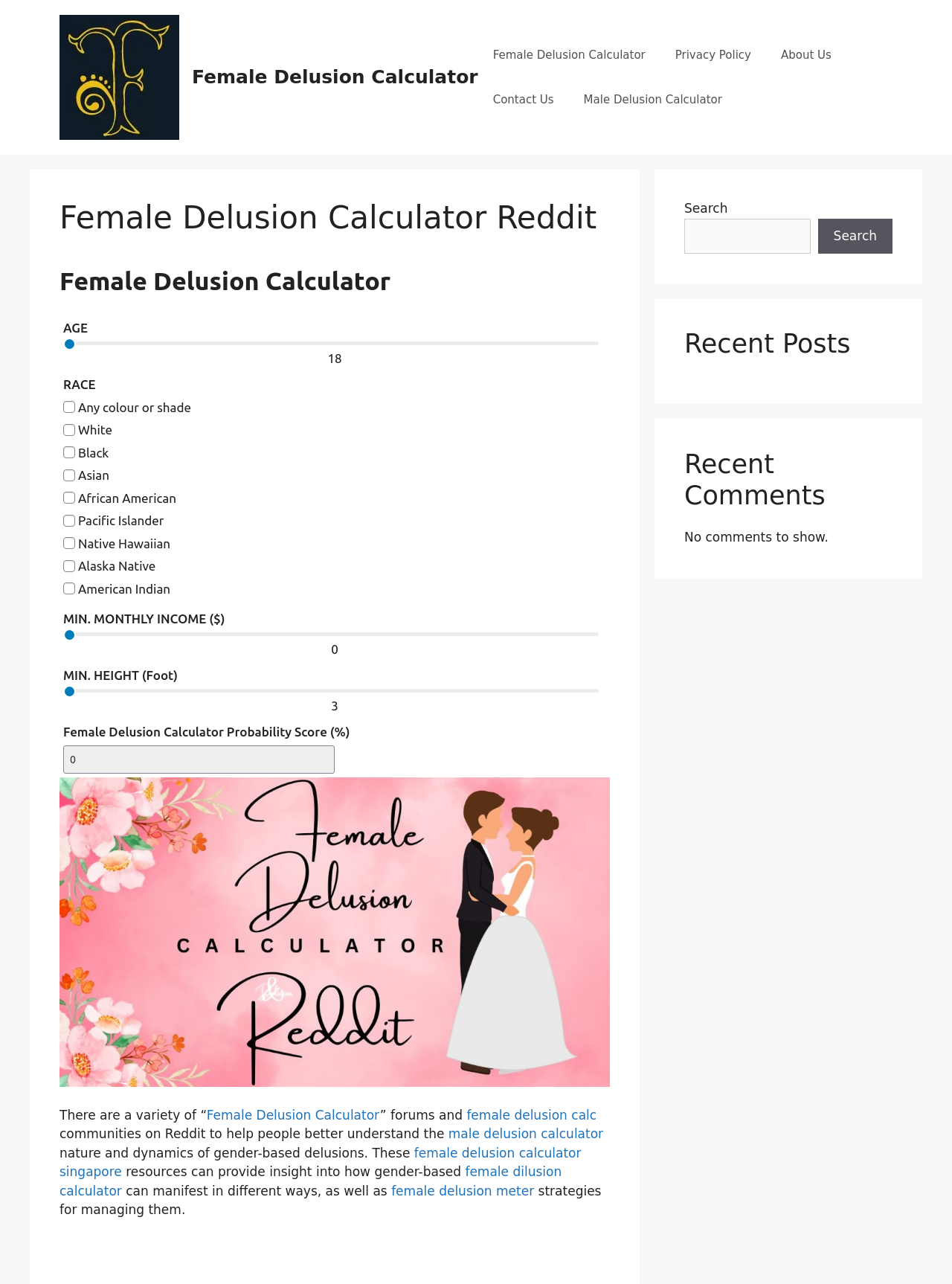Answer the following in one word or a short phrase: 
What is the purpose of the search bar?

To search the website